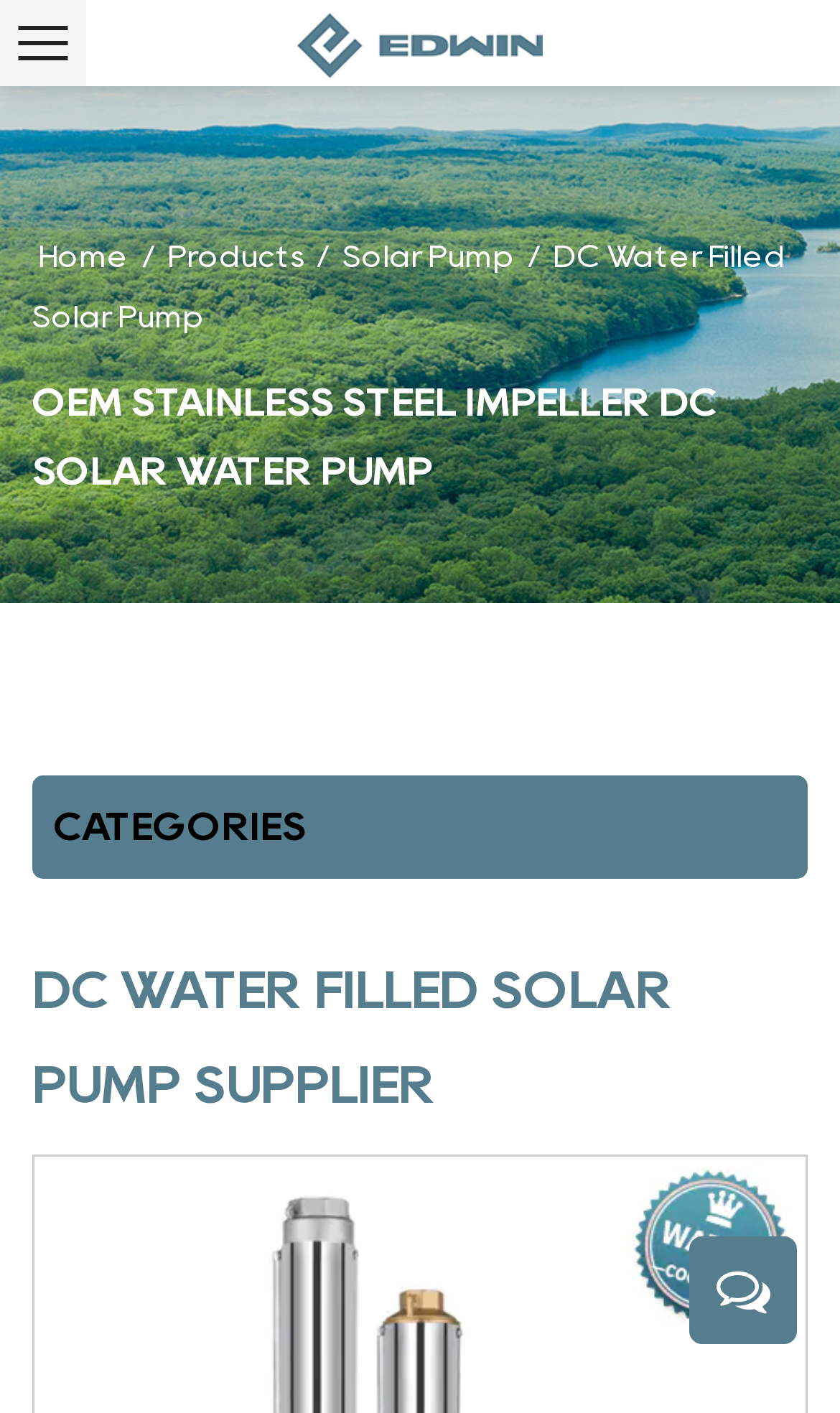Answer the question using only a single word or phrase: 
What is the company name on the logo?

Taizhou Haipai Import & Export Co., Ltd.